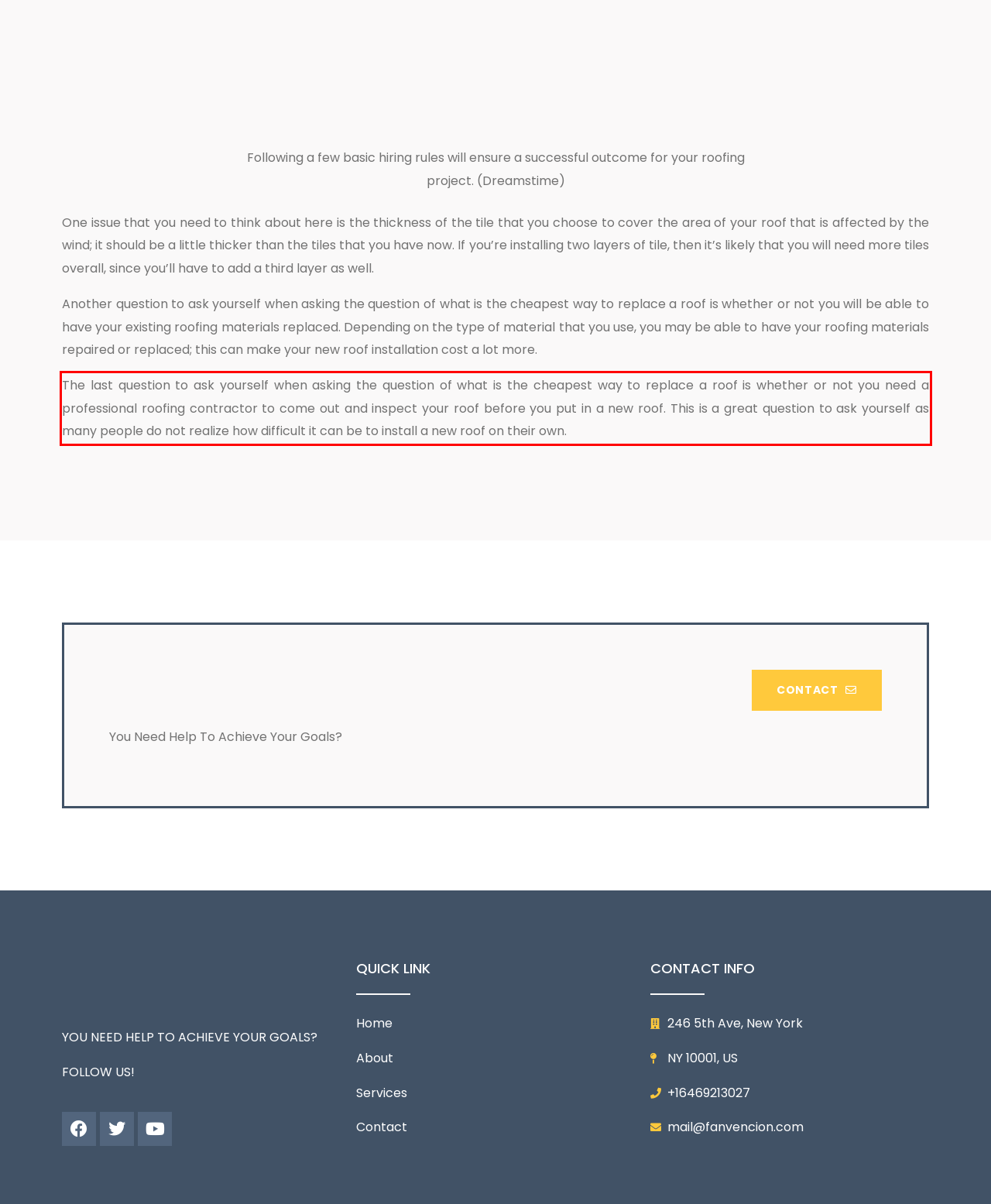Examine the webpage screenshot, find the red bounding box, and extract the text content within this marked area.

The last question to ask yourself when asking the question of what is the cheapest way to replace a roof is whether or not you need a professional roofing contractor to come out and inspect your roof before you put in a new roof. This is a great question to ask yourself as many people do not realize how difficult it can be to install a new roof on their own.